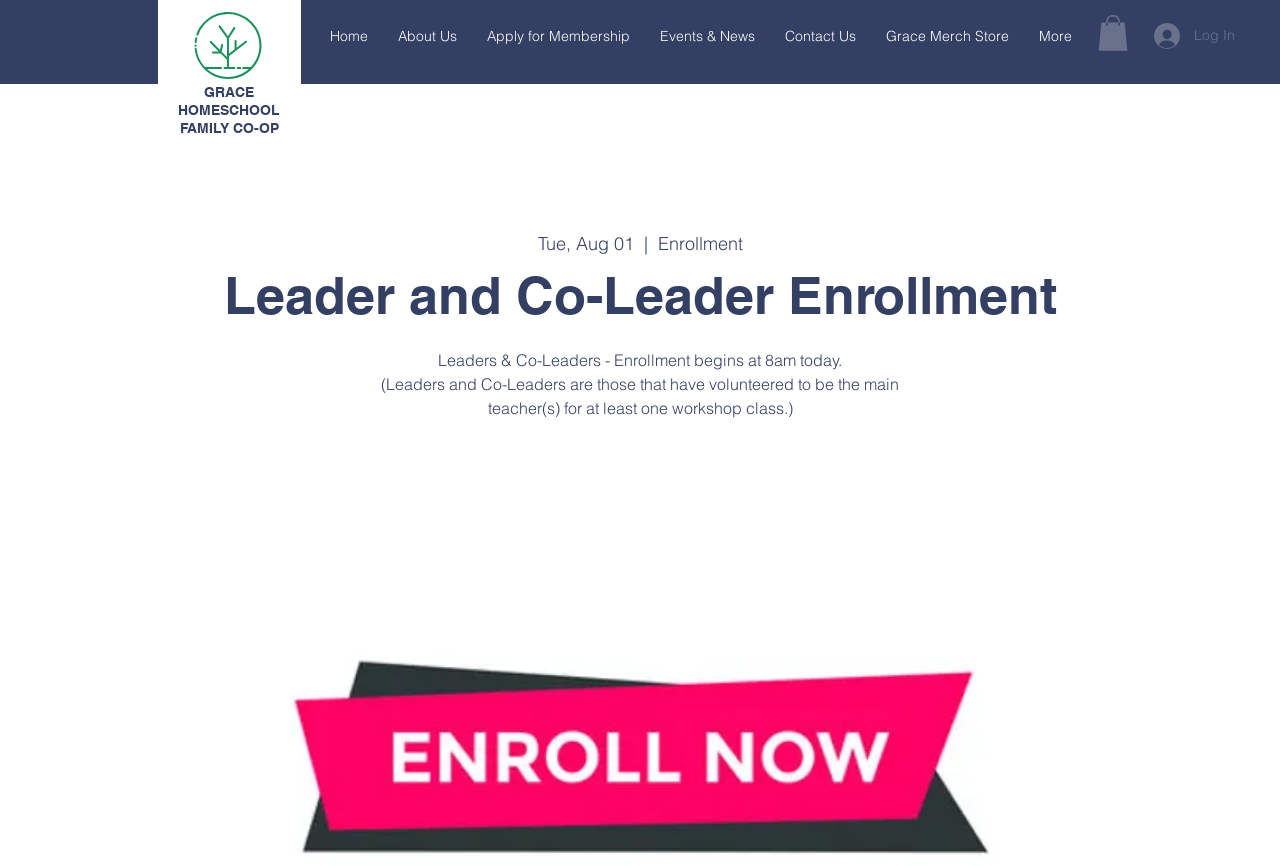Describe every aspect of the webpage in a detailed manner.

The webpage is about Leader and Co-Leader Enrollment for Grace Family. At the top left, there is a navigation menu with 7 links: Home, About Us, Apply for Membership, Events & News, Contact Us, Grace Merch Store, and More. To the right of the navigation menu, there is a button with an image, and another button labeled "Log In" at the top right corner.

Below the navigation menu, there is a heading that reads "Leader and Co-Leader Enrollment". Underneath the heading, there is a paragraph of text that explains the enrollment process, stating that it begins at 8am today and defining what Leaders and Co-Leaders are. Above this paragraph, there is a date displayed as "Tue, Aug 01" followed by a vertical bar.

On the top left, there is a small link with no text, and below it, there is a link with the text "GRACE HOMESCHOOL FAMILY CO-OP".